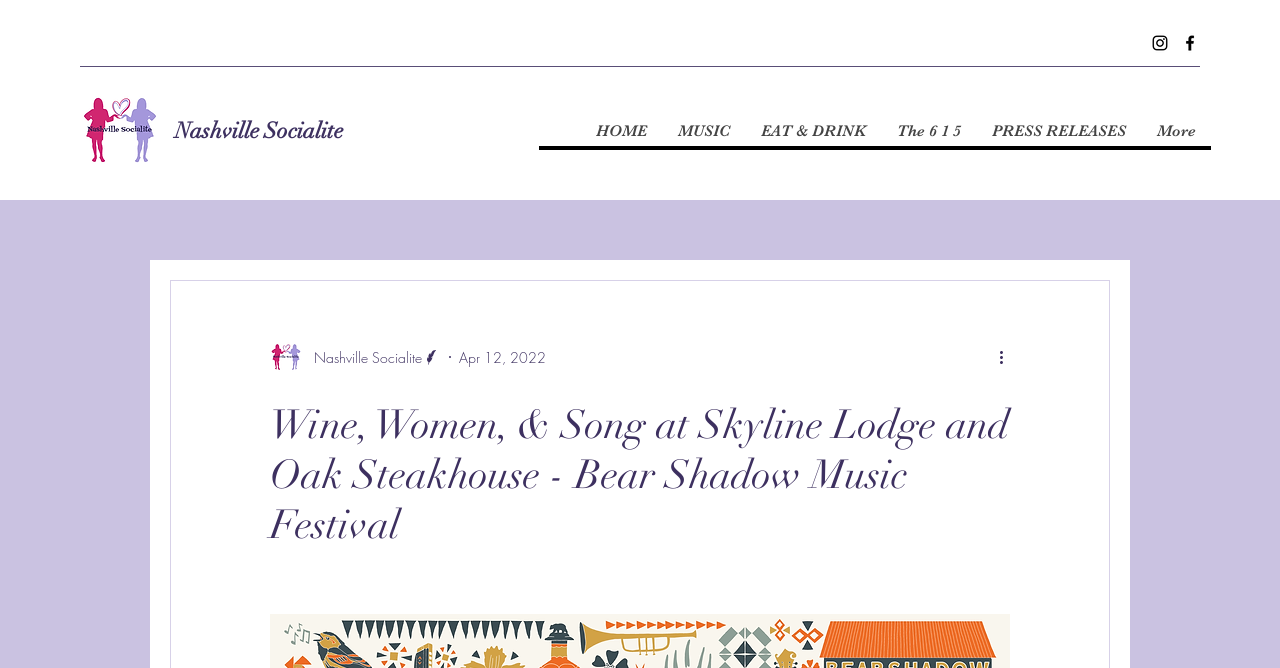Give a short answer using one word or phrase for the question:
What is the name of the steakhouse mentioned?

Oak Steakhouse